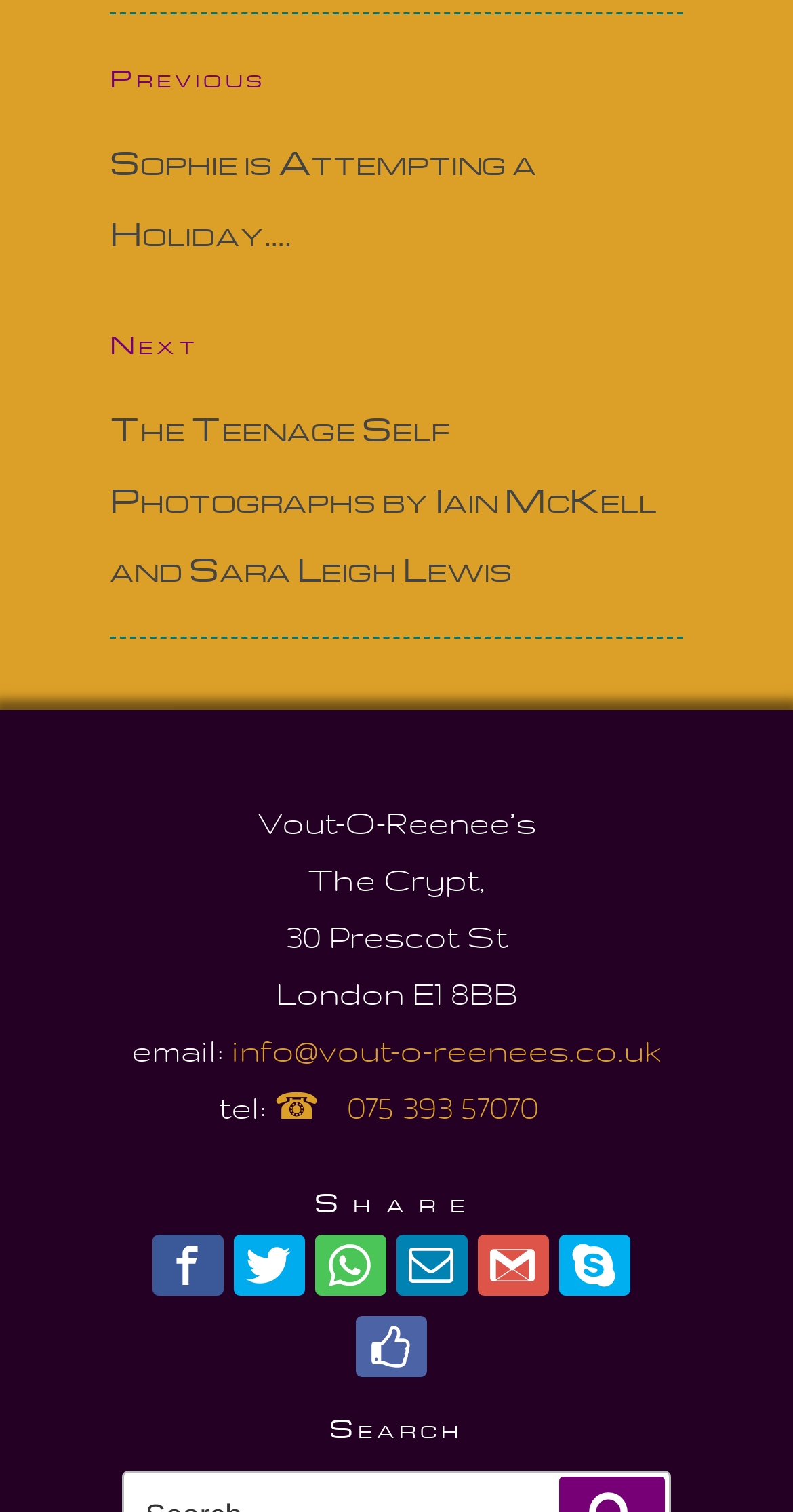Please determine the bounding box coordinates of the section I need to click to accomplish this instruction: "Click on Previous Post".

[0.138, 0.038, 0.862, 0.172]